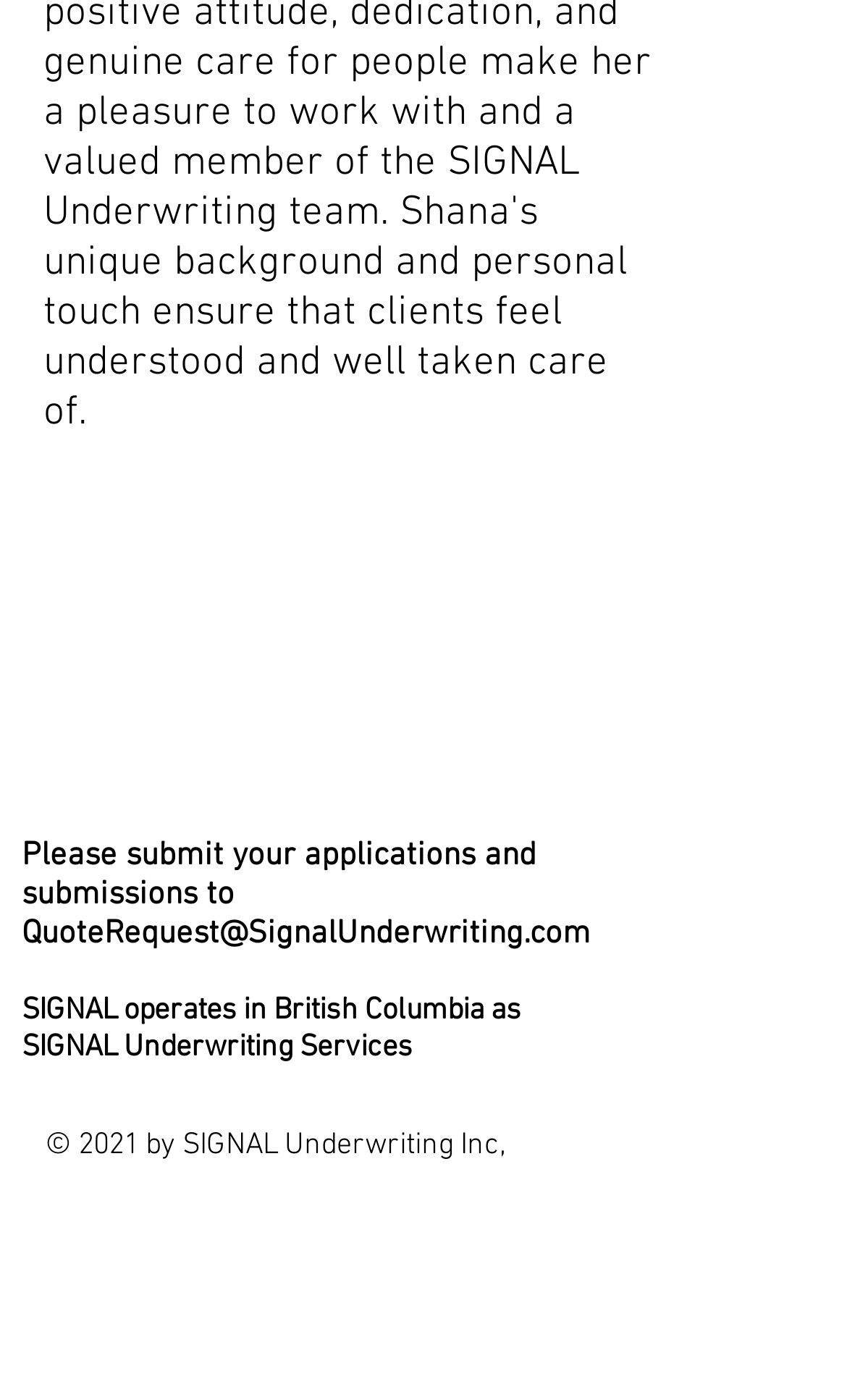Please determine the bounding box coordinates for the UI element described as: "QuoteRequest@SignalUnderwriting.com".

[0.026, 0.653, 0.697, 0.681]